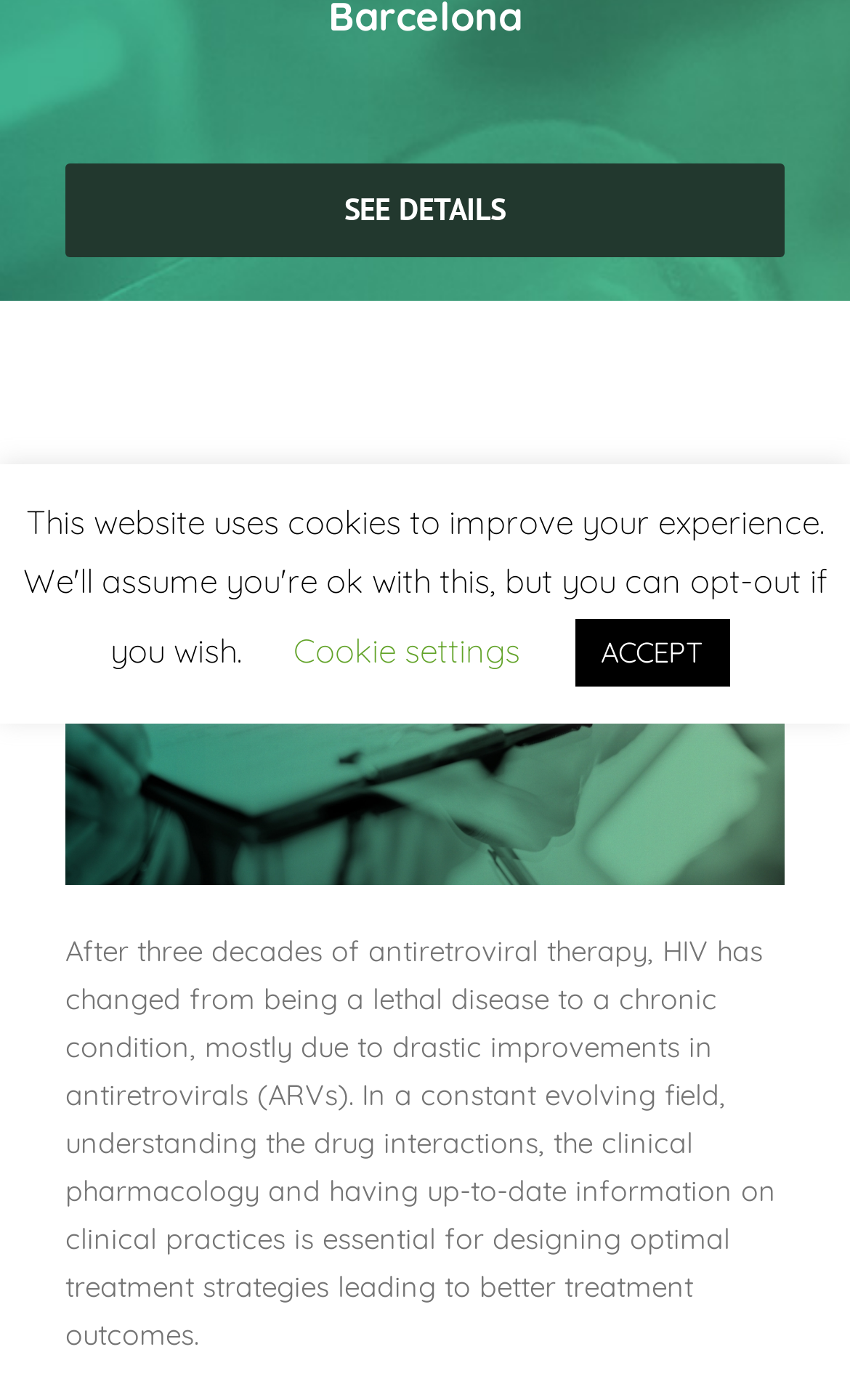Using the description "Go to Top", predict the bounding box of the relevant HTML element.

[0.695, 0.402, 0.808, 0.47]